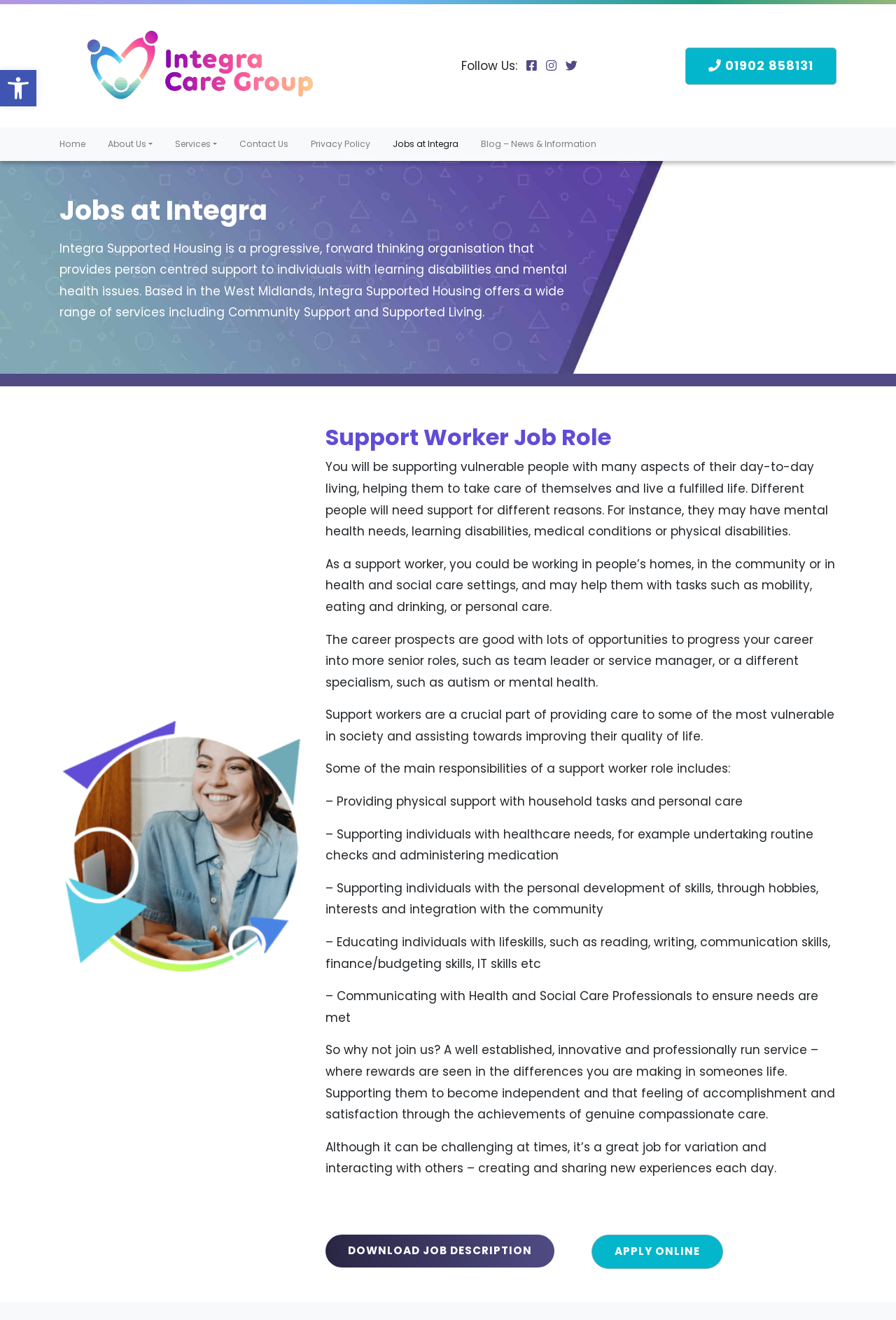Please specify the bounding box coordinates for the clickable region that will help you carry out the instruction: "Apply for the job online".

[0.66, 0.935, 0.807, 0.961]